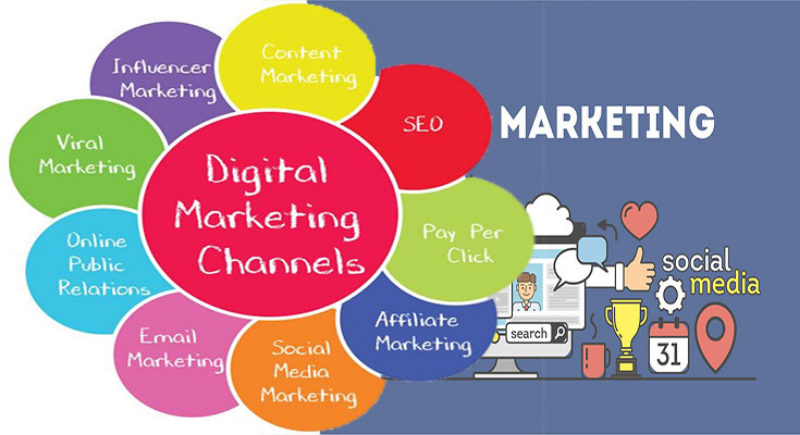Generate an elaborate caption that covers all aspects of the image.

The image illustrates the various "Digital Marketing Channels," prominently featuring a central bubble labeled with the same name. Surrounding this central theme are key components of digital marketing, including Influencer Marketing, Content Marketing, SEO, Pay Per Click, Affiliate Marketing, Social Media Marketing, Email Marketing, Viral Marketing, and Online Public Relations. The design employs a vibrant color palette to create a visually engaging layout, emphasizing the interconnected nature of these marketing strategies. Additionally, the right side of the image showcases a computer graphic with social media icons, a search symbol, and elements that symbolize engagement and success in the digital marketing realm. This representation effectively encapsulates the multifaceted approach required in modern marketing practices.